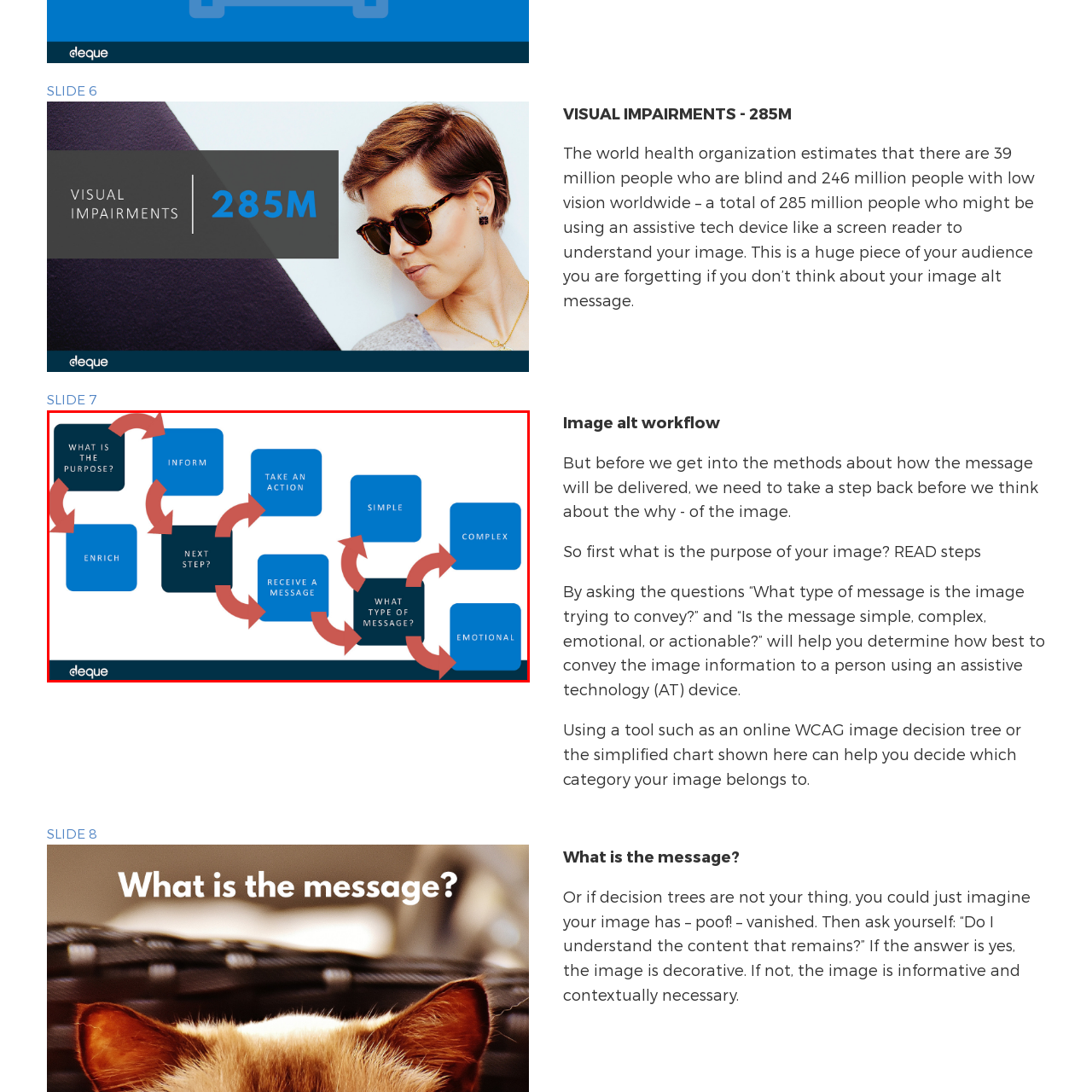Articulate a detailed description of the image inside the red frame.

The image titled "Image alt workflow" illustrates a structured decision-making process for crafting meaningful alt text for images. The flowchart guides users through essential questions to determine the purpose of an image. It outlines key steps, starting with "What is the purpose?" and branching into potential outcomes such as "Inform," "Take an action," or "Enrich." 

The graphic emphasizes the importance of assessing the type of message conveyed—be it "Simple," "Complex," or "Emotional"—as part of creating effective alt text. Each step is interconnected, suggesting that the understanding of an image's role is crucial for accessibility, particularly for those using assistive technologies. The design utilizes arrows and clear labeling to facilitate comprehension, making it a valuable resource for anyone looking to enhance image descriptions and improve accessibility in digital content. The visual identity is complemented by the logo "deque" at the bottom, hinting at a focus on digital inclusion and web accessibility.